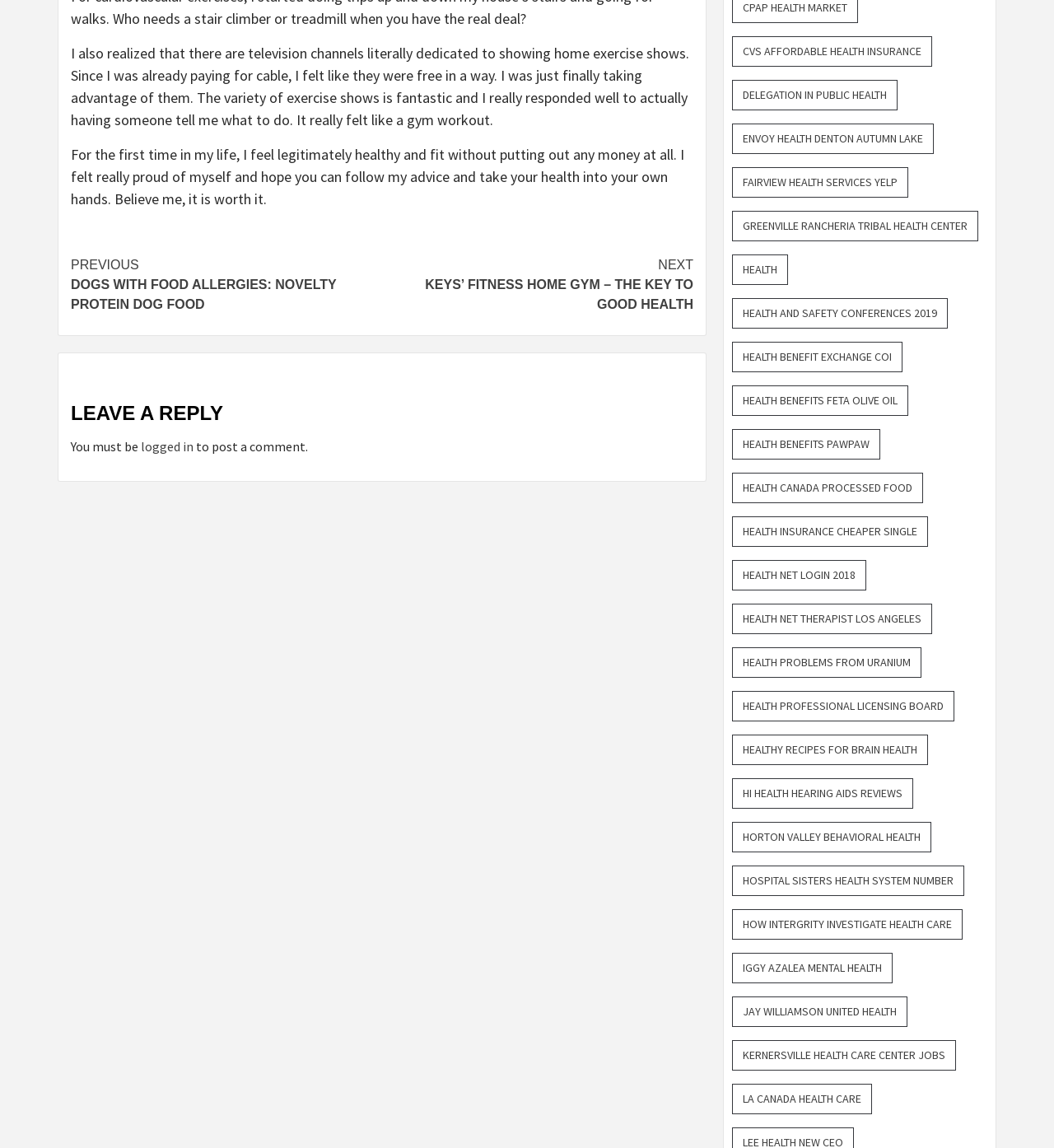Please analyze the image and give a detailed answer to the question:
What is required to post a comment?

The text 'You must be logged in to post a comment.' indicates that the user must be logged in to the website in order to post a comment.